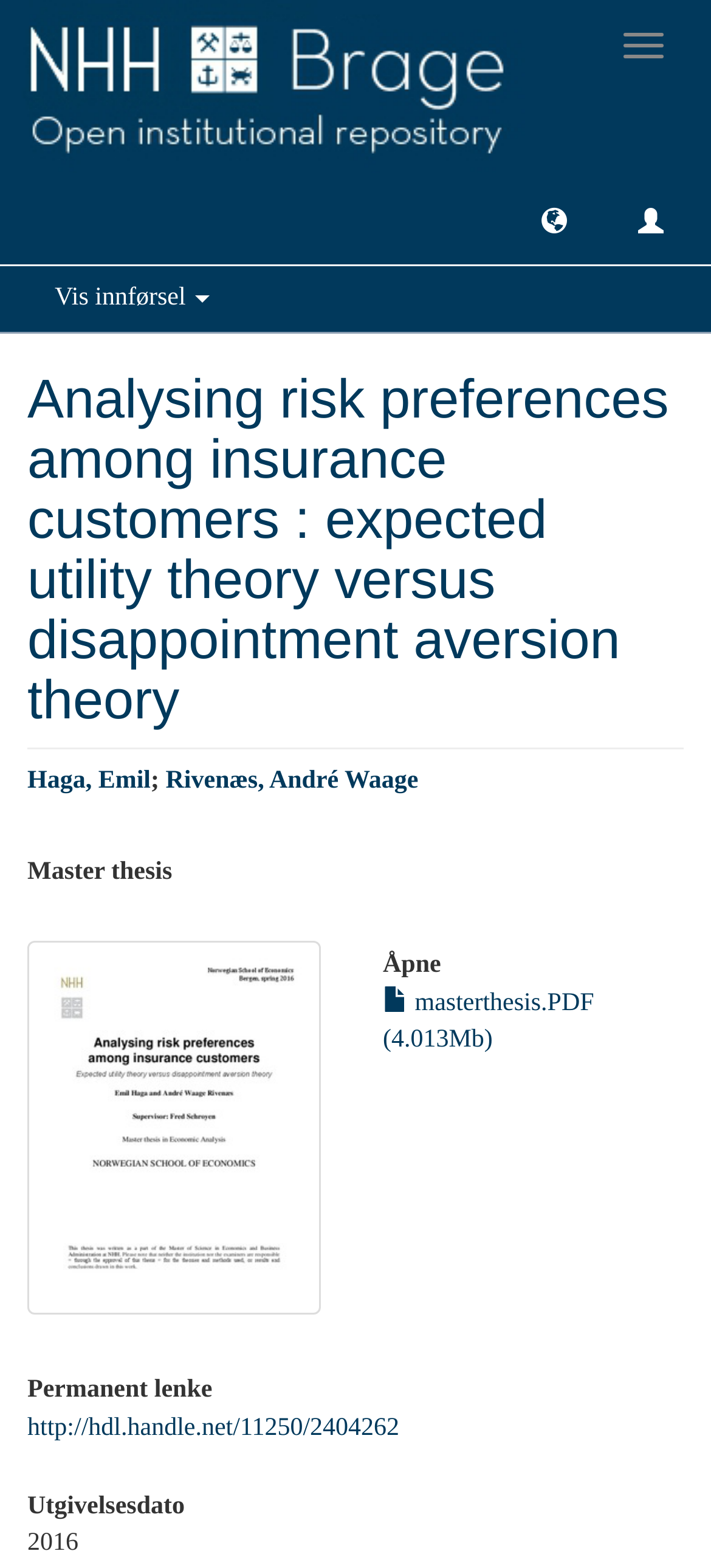Find the bounding box coordinates corresponding to the UI element with the description: "繁體中文". The coordinates should be formatted as [left, top, right, bottom], with values as floats between 0 and 1.

None